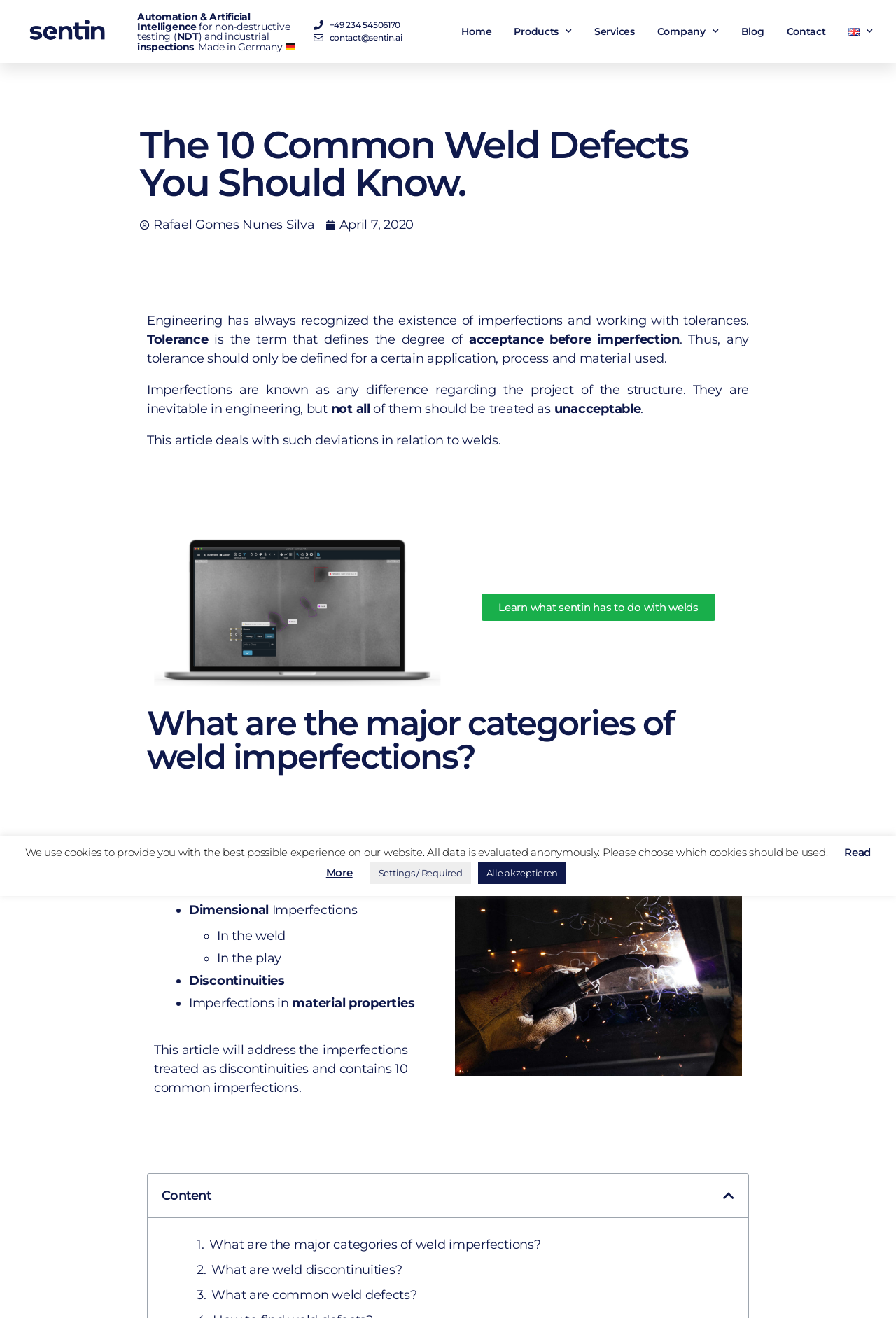Answer in one word or a short phrase: 
What is the purpose of the image 'Mehrere Fehler verschiedne Markierungstypen_MockUp'?

To illustrate weld defects